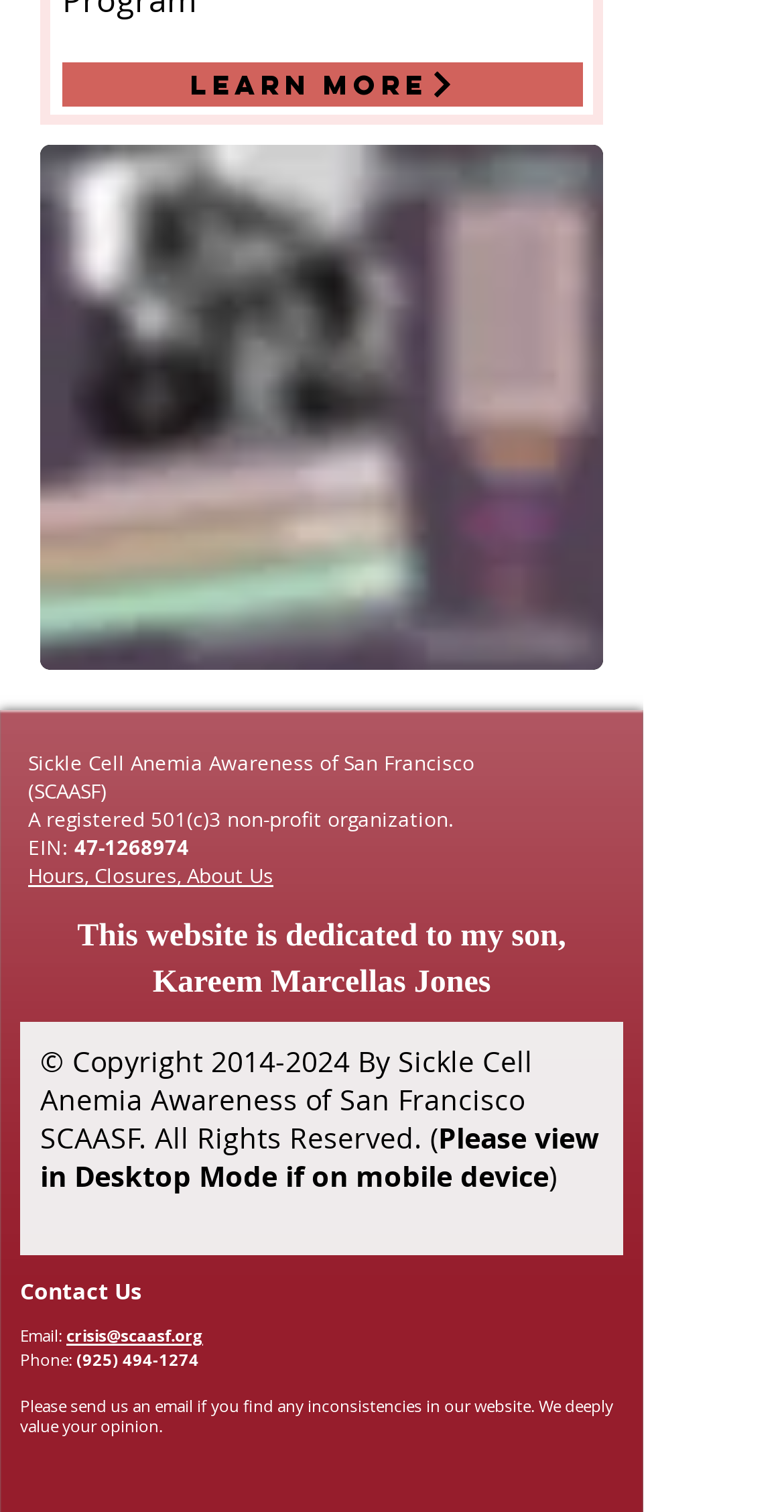Use a single word or phrase to answer this question: 
What is the copyright year range?

2014-2024